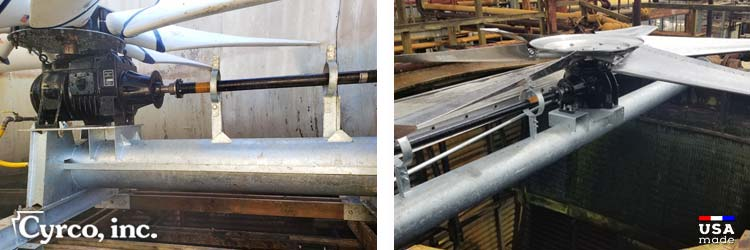Explain what the image portrays in a detailed manner.

The image showcases two robust fan torque tubes manufactured by Cyrco, Inc., a company known for its expertise in metal fabrication. On the left, the torque tube features a direct connection to a motor, demonstrating how it integrates with cooling tower systems. The right side displays another torque tube, highlighting its engineering for efficient airflow management. Both images emphasize the sturdy construction and technological innovation of Cyrco's products, underscoring their commitment to providing aftermarket solutions for field-erected cooling towers. The label "USA made" prominently displayed indicates the products are manufactured in the United States, enhancing their appeal to customers seeking domestic quality.